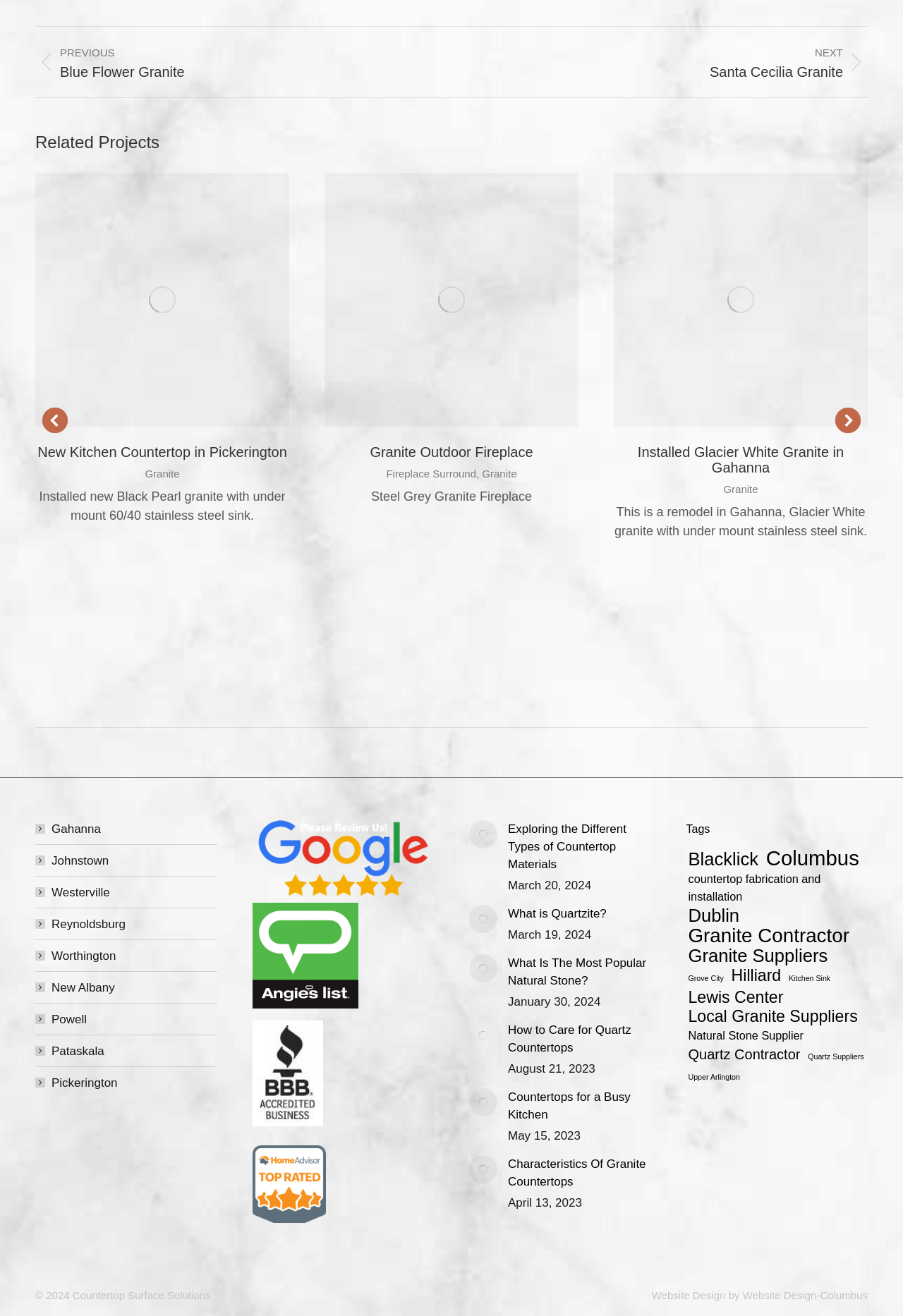From the details in the image, provide a thorough response to the question: What type of stone is used in the first related project?

I read the text in the first article under the 'Related Projects' heading and found the sentence 'Installed new Black Pearl granite with under mount 60/40 stainless steel sink.' which indicates that the type of stone used is Black Pearl granite.